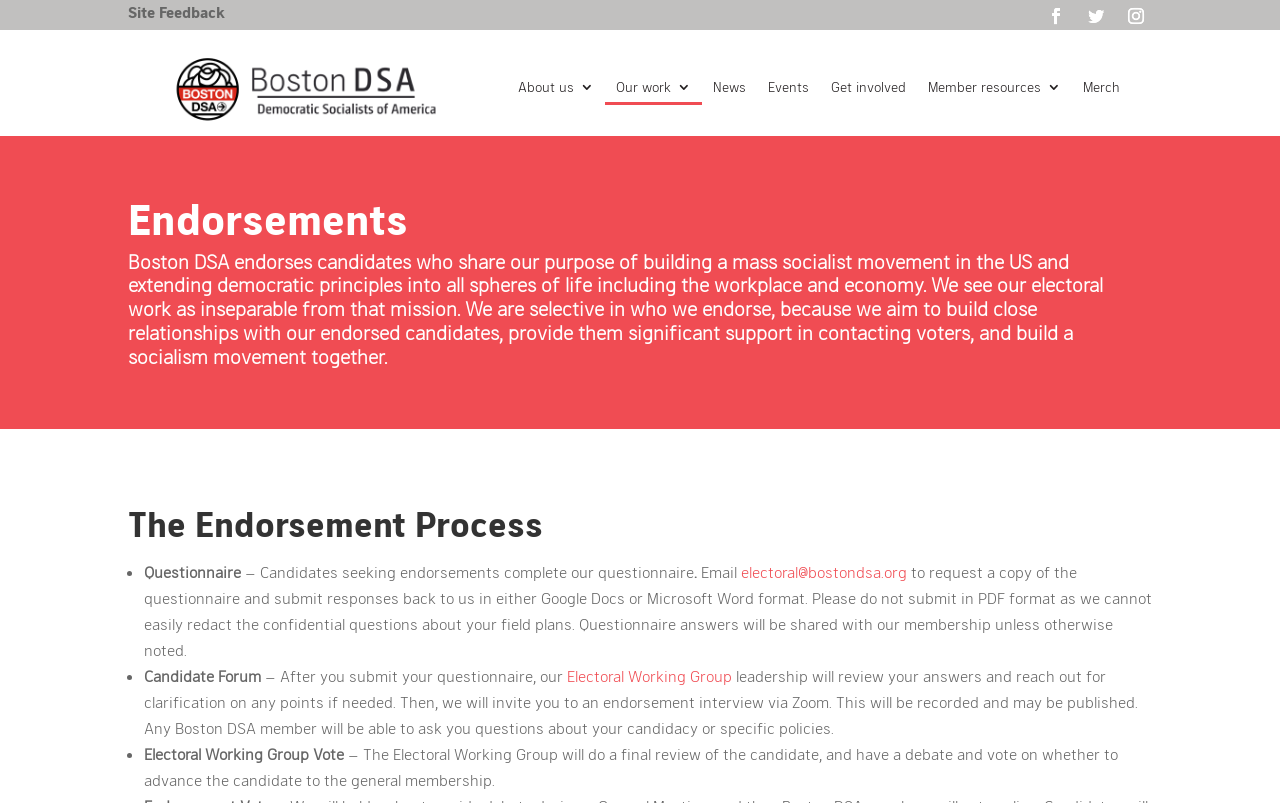Please find and report the bounding box coordinates of the element to click in order to perform the following action: "Visit the 'About us' page". The coordinates should be expressed as four float numbers between 0 and 1, in the format [left, top, right, bottom].

[0.405, 0.099, 0.464, 0.13]